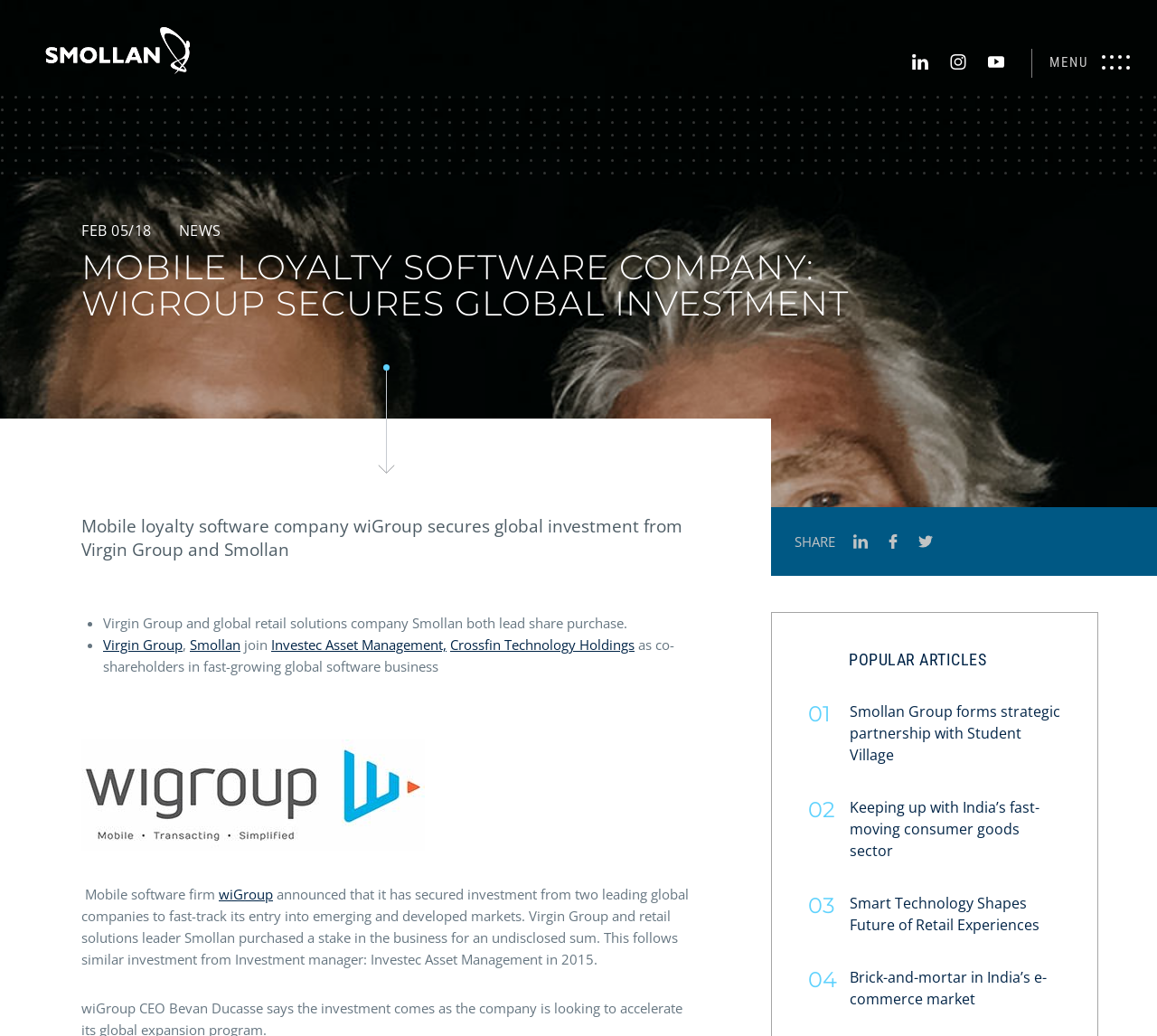Refer to the image and provide an in-depth answer to the question:
What is the name of the retail solutions company that invested in wiGroup?

The name of the retail solutions company that invested in wiGroup is Smollan, which can be found in the static text 'Virgin Group and global retail solutions company Smollan both lead share purchase...'.